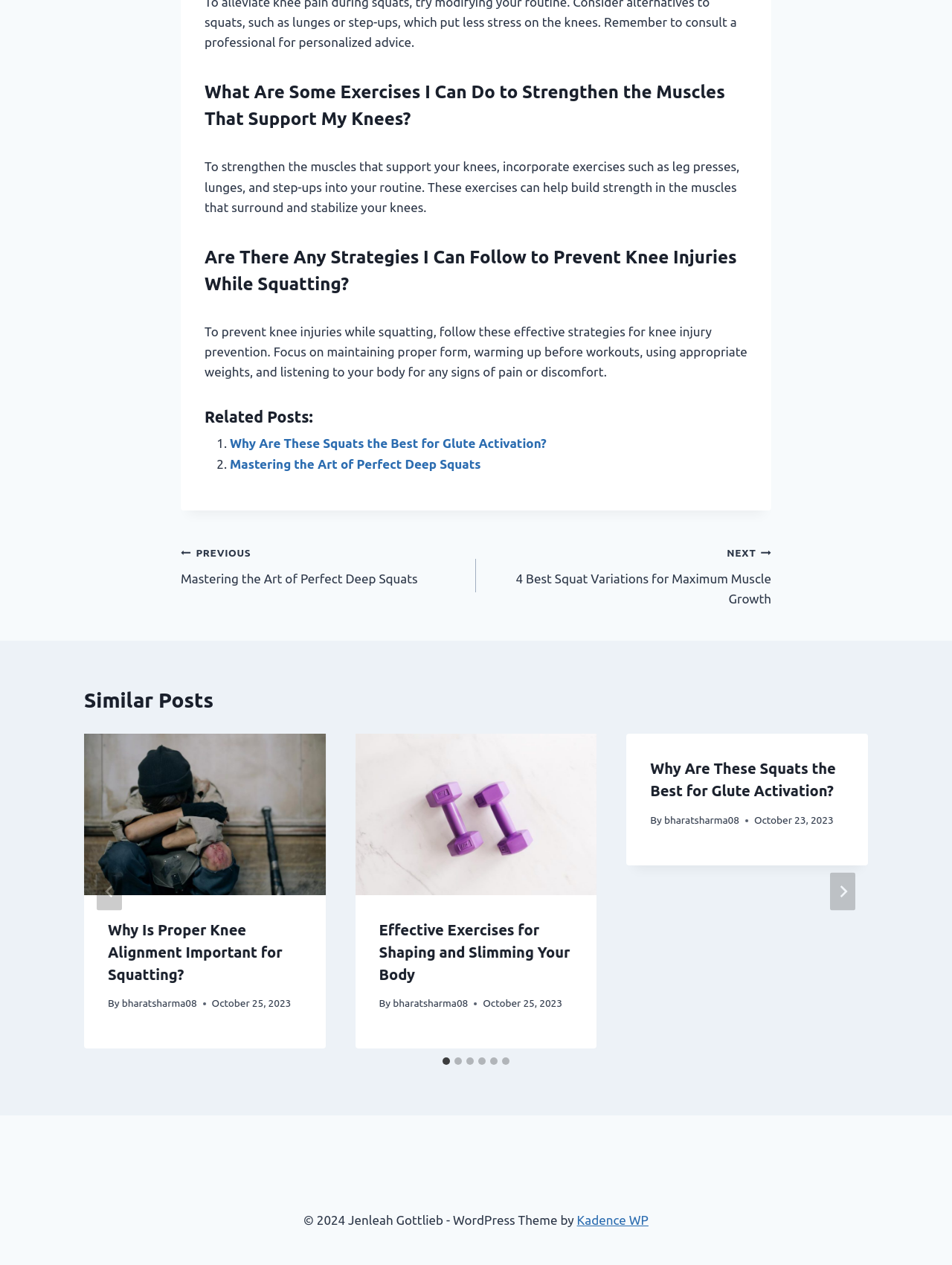Provide the bounding box coordinates for the UI element described in this sentence: "aria-label="Go to last slide"". The coordinates should be four float values between 0 and 1, i.e., [left, top, right, bottom].

[0.102, 0.69, 0.128, 0.72]